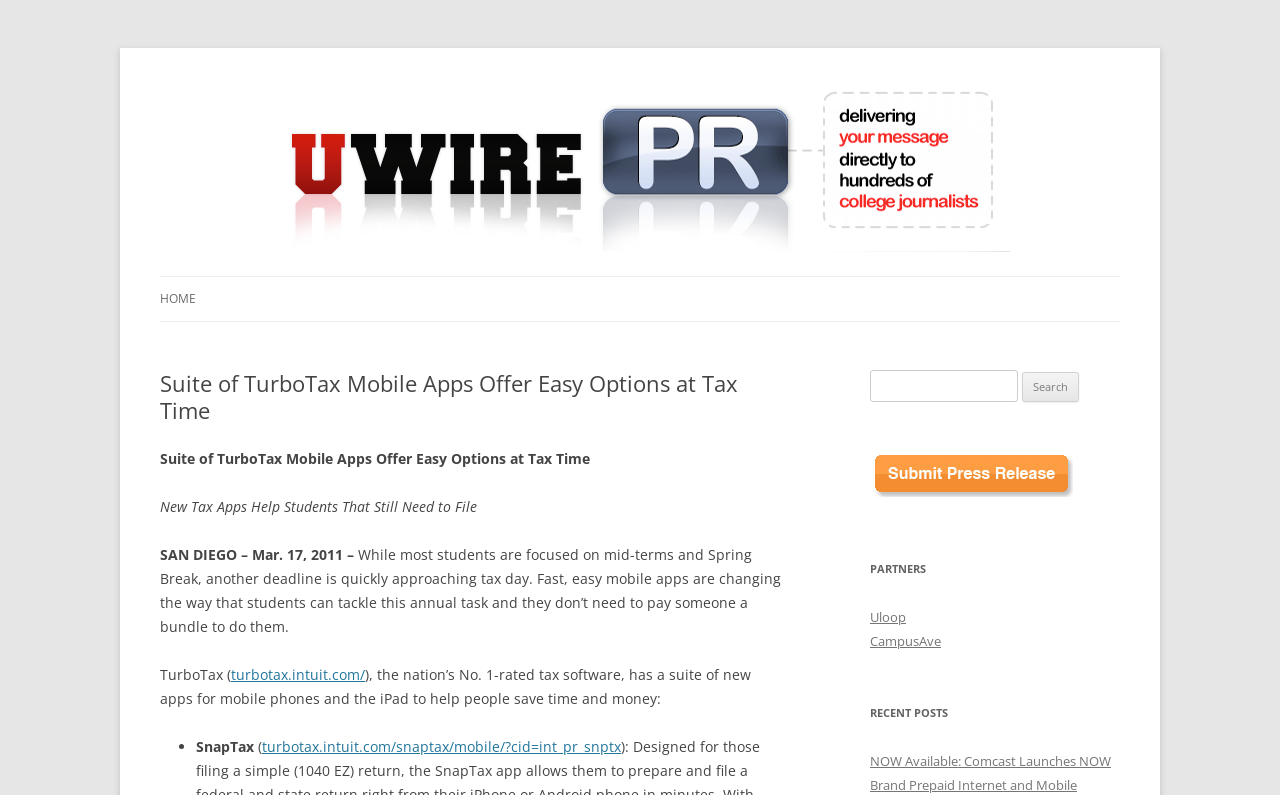What is the function of the search box?
Look at the image and respond with a single word or a short phrase.

To search for something